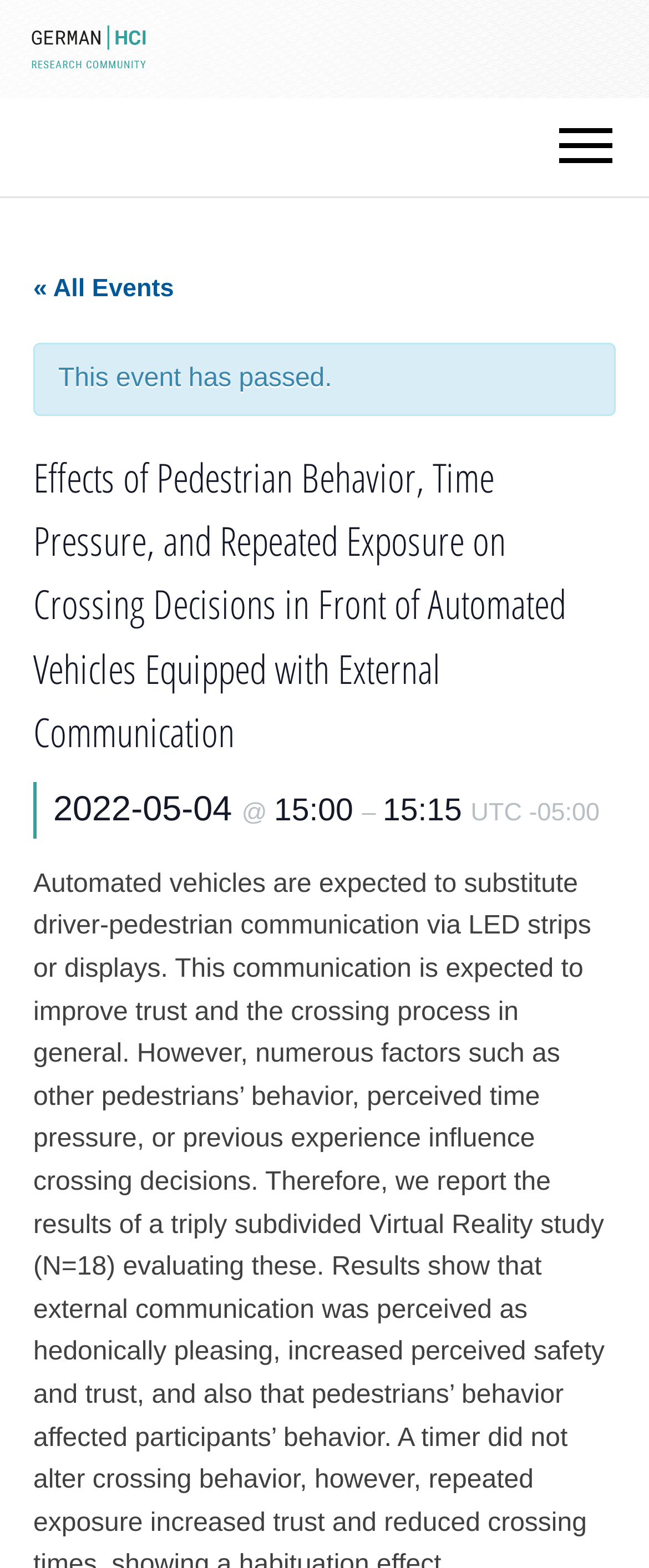Please locate and retrieve the main header text of the webpage.

Effects of Pedestrian Behavior, Time Pressure, and Repeated Exposure on Crossing Decisions in Front of Automated Vehicles Equipped with External Communication